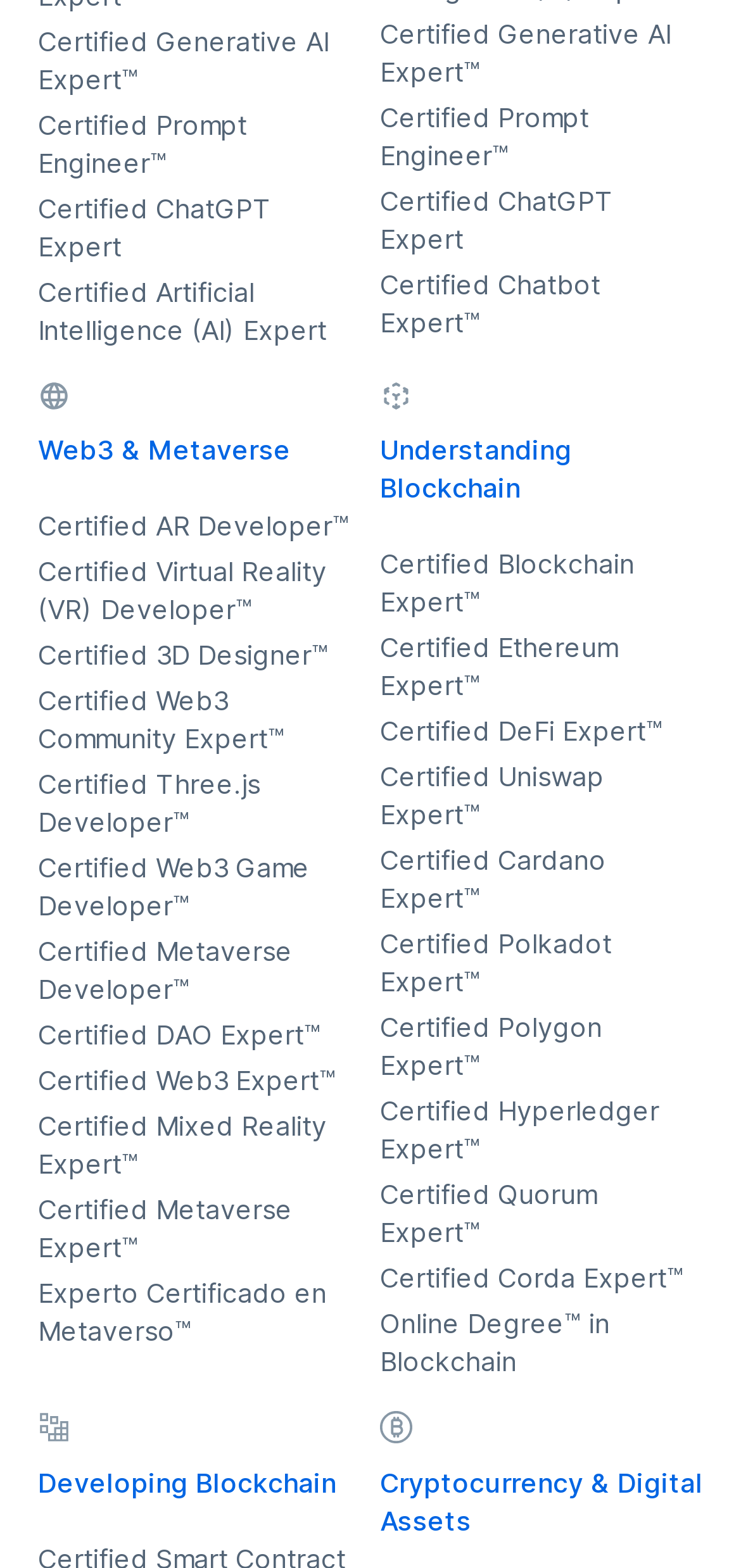Please identify the bounding box coordinates of the element's region that needs to be clicked to fulfill the following instruction: "Browse Cryptocurrency & Digital Assets". The bounding box coordinates should consist of four float numbers between 0 and 1, i.e., [left, top, right, bottom].

[0.513, 0.933, 0.949, 0.982]